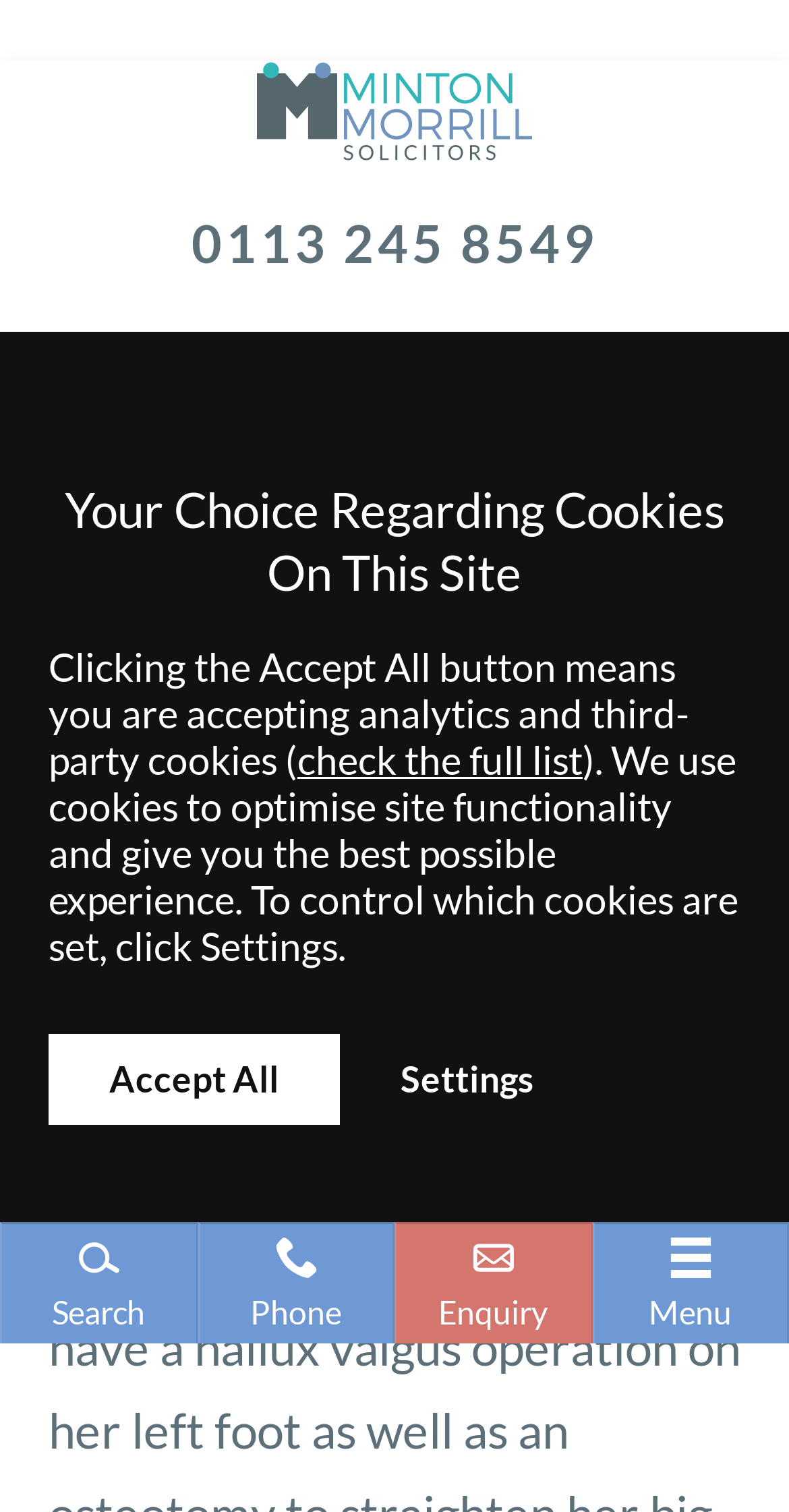Answer the question below using just one word or a short phrase: 
How many buttons are in the top navigation bar?

4